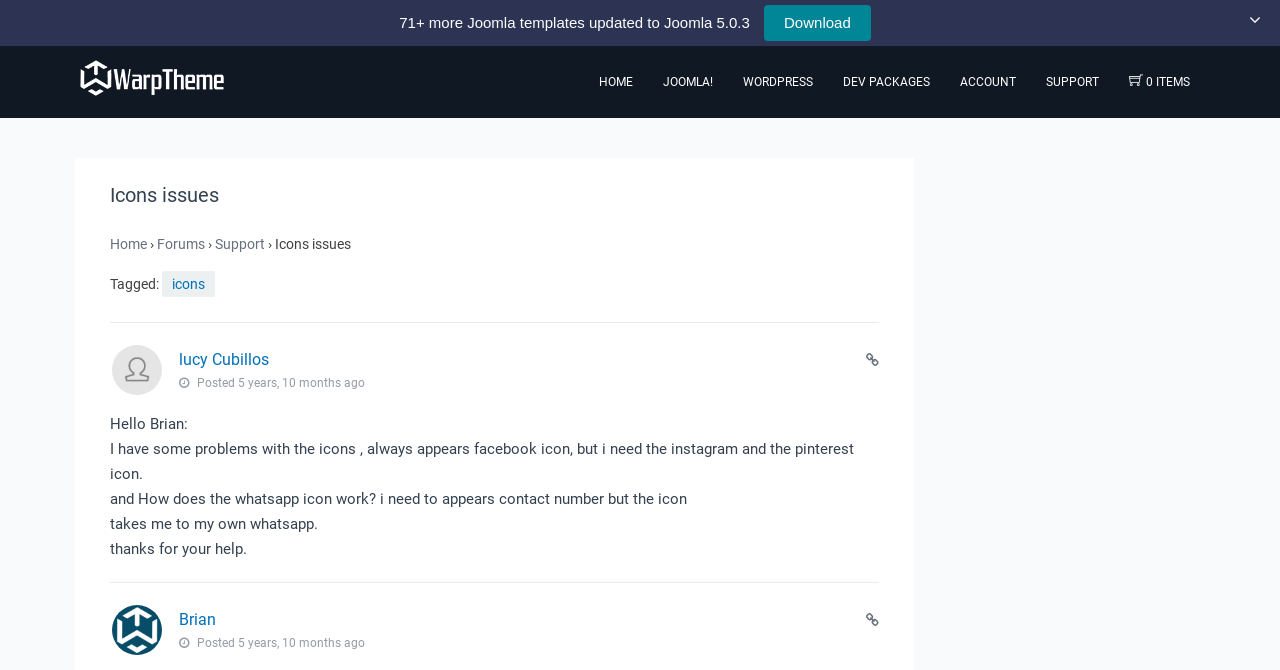Identify the bounding box coordinates of the section to be clicked to complete the task described by the following instruction: "View Brian's profile". The coordinates should be four float numbers between 0 and 1, formatted as [left, top, right, bottom].

[0.088, 0.924, 0.127, 0.953]